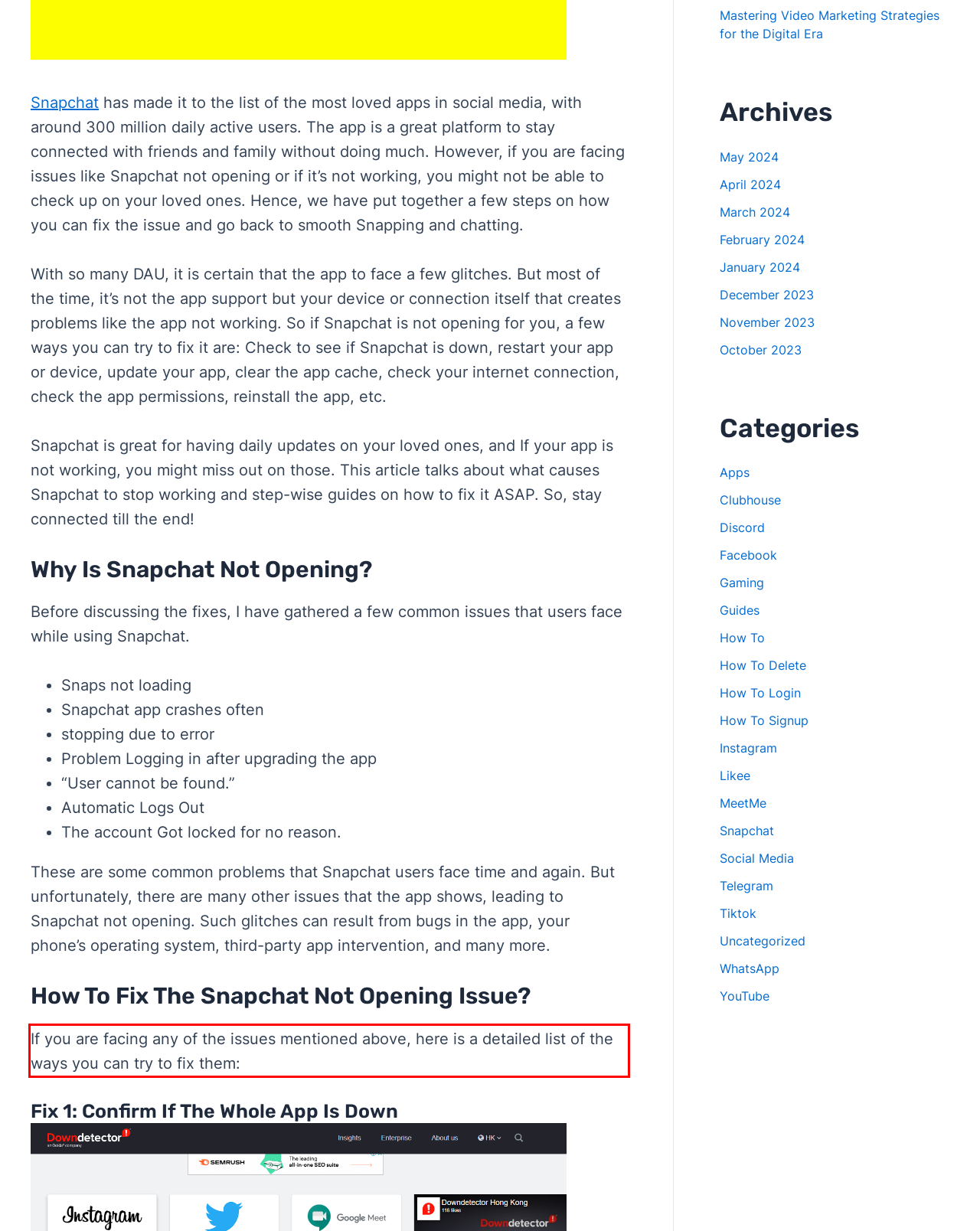Given a screenshot of a webpage with a red bounding box, extract the text content from the UI element inside the red bounding box.

If you are facing any of the issues mentioned above, here is a detailed list of the ways you can try to fix them: